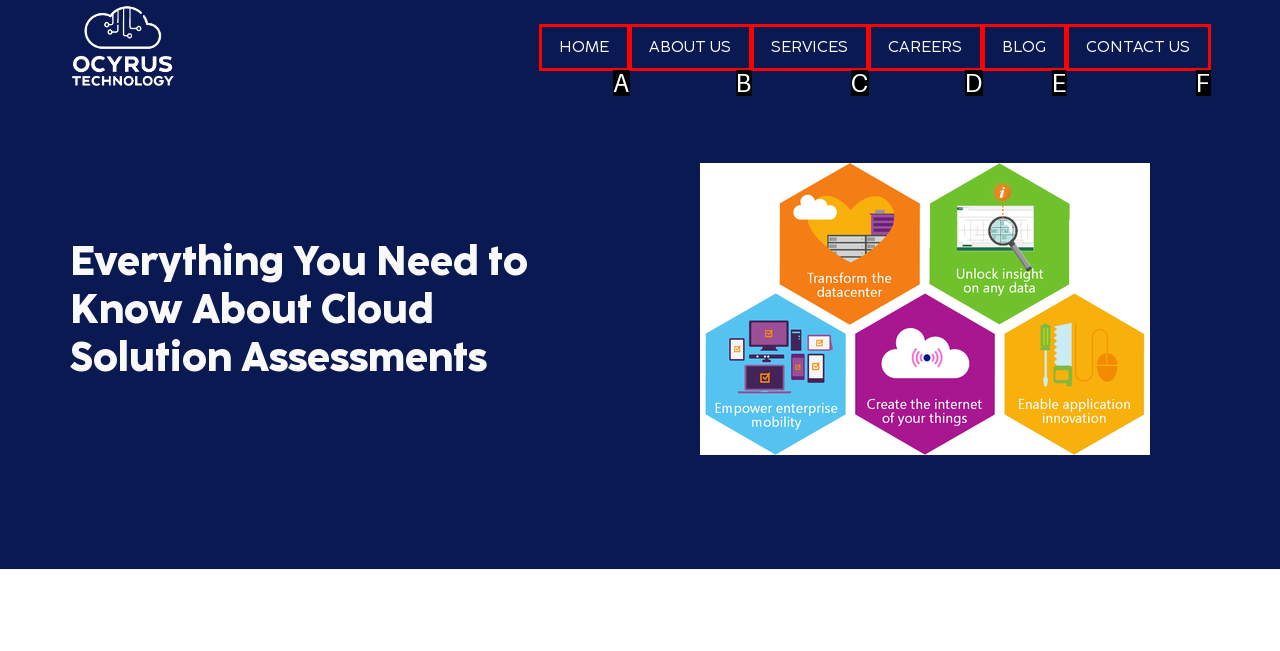Match the description: The Hon Christian Porter to the appropriate HTML element. Respond with the letter of your selected option.

None